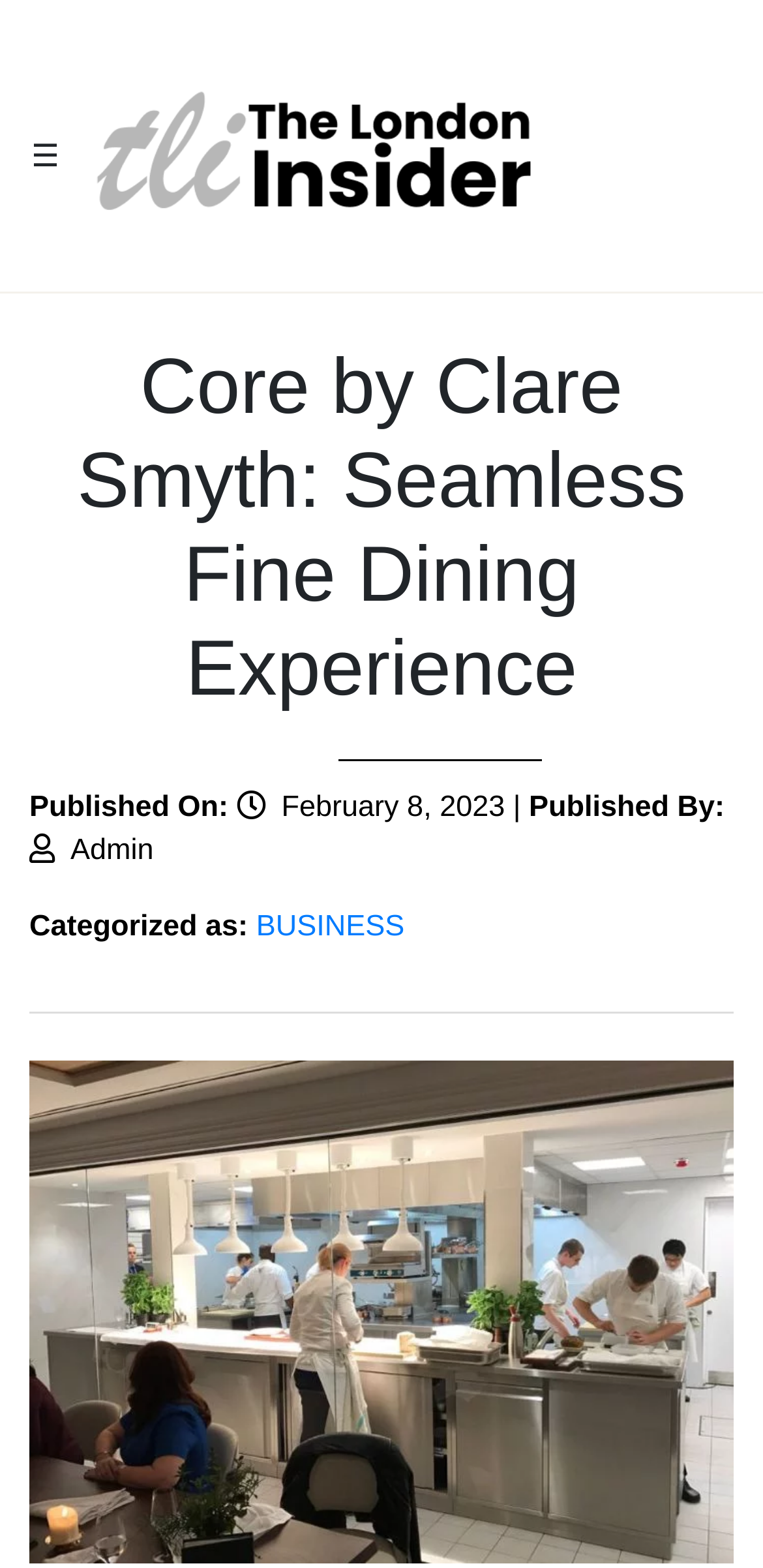Identify the bounding box coordinates of the element that should be clicked to fulfill this task: "Visit the ABOUT US page". The coordinates should be provided as four float numbers between 0 and 1, i.e., [left, top, right, bottom].

[0.128, 0.492, 0.259, 0.538]